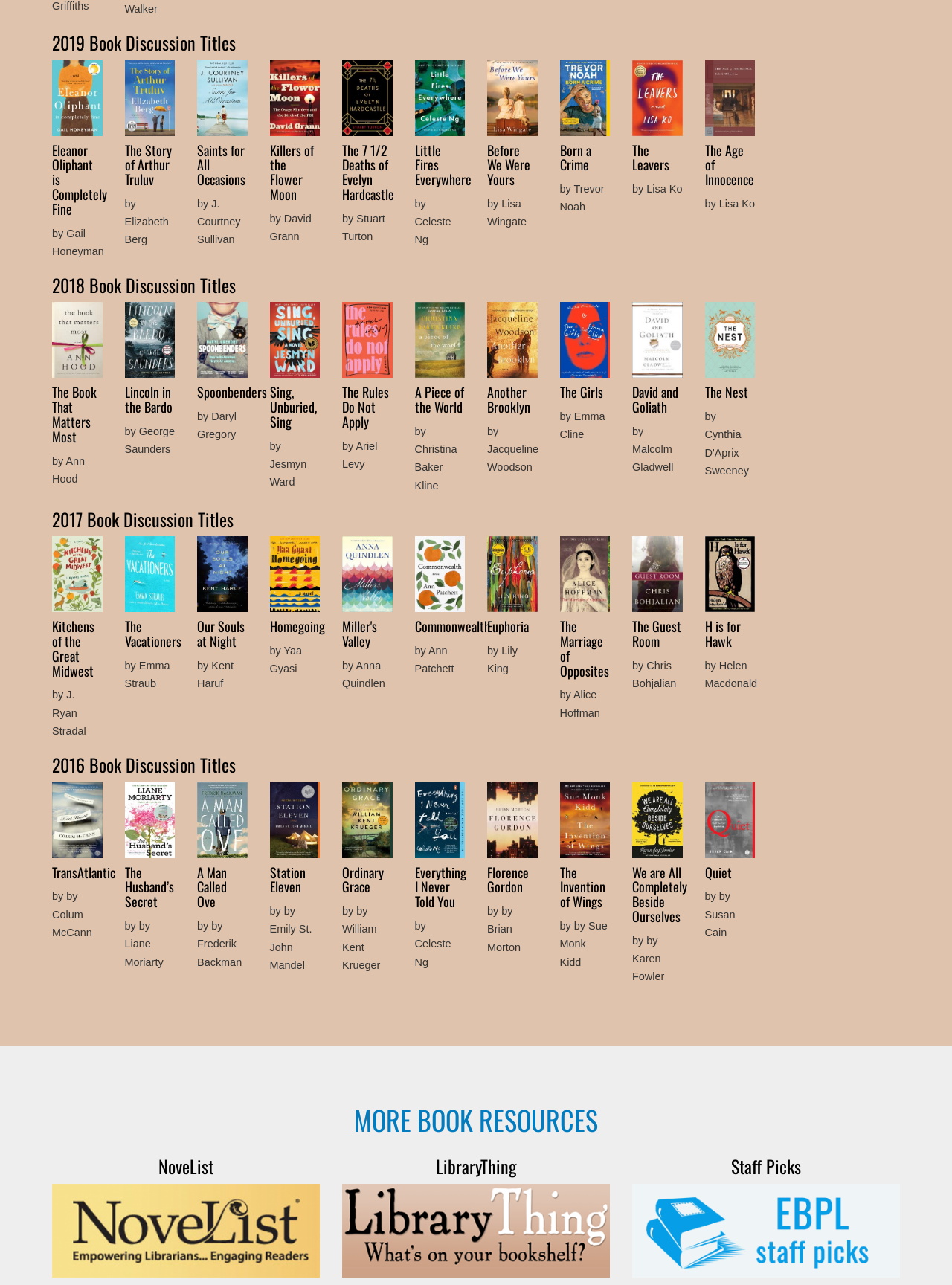How many book titles are listed under 2019?
Answer the question with a single word or phrase derived from the image.

9